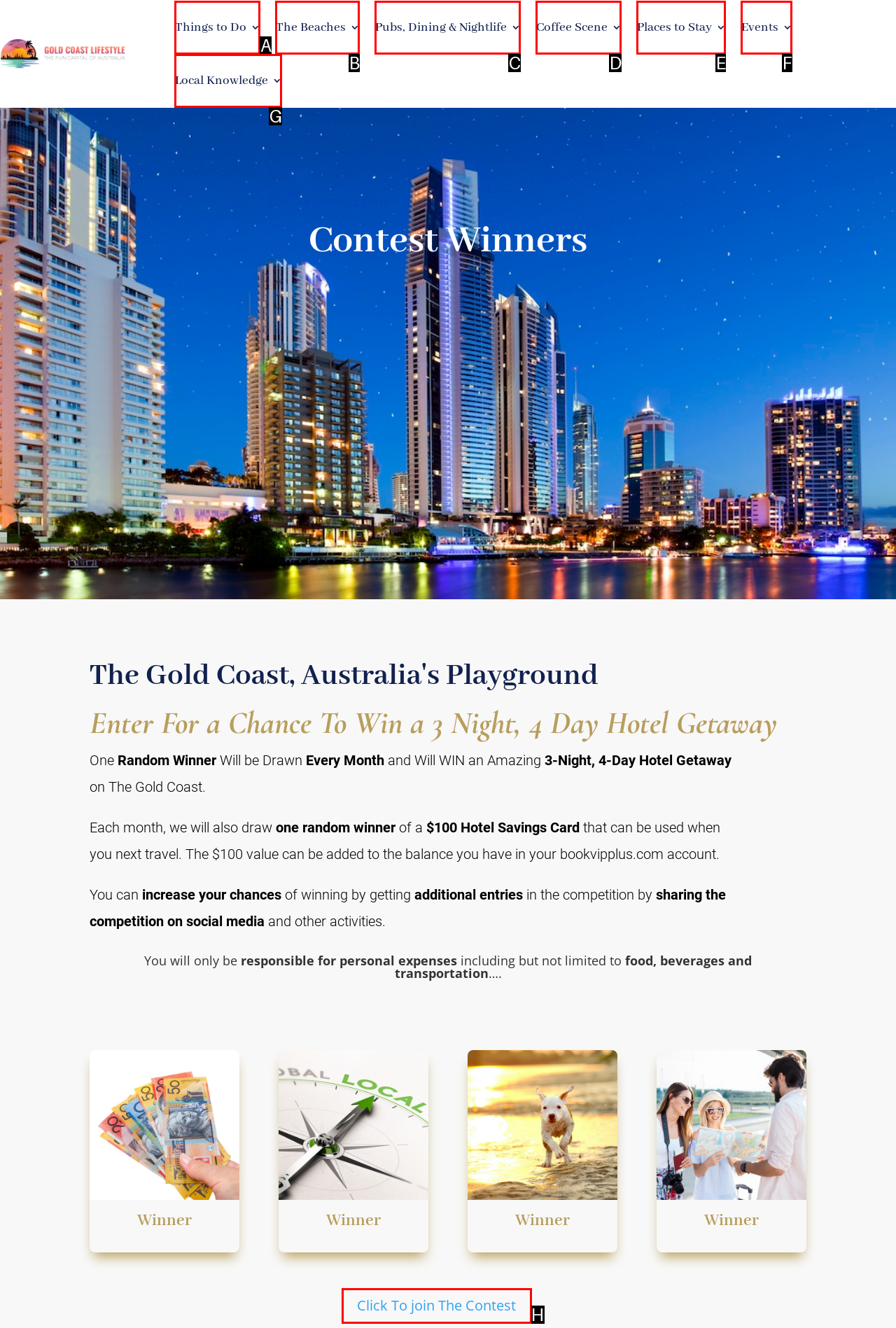Based on the description: Pubs, Dining & Nightlife, find the HTML element that matches it. Provide your answer as the letter of the chosen option.

C